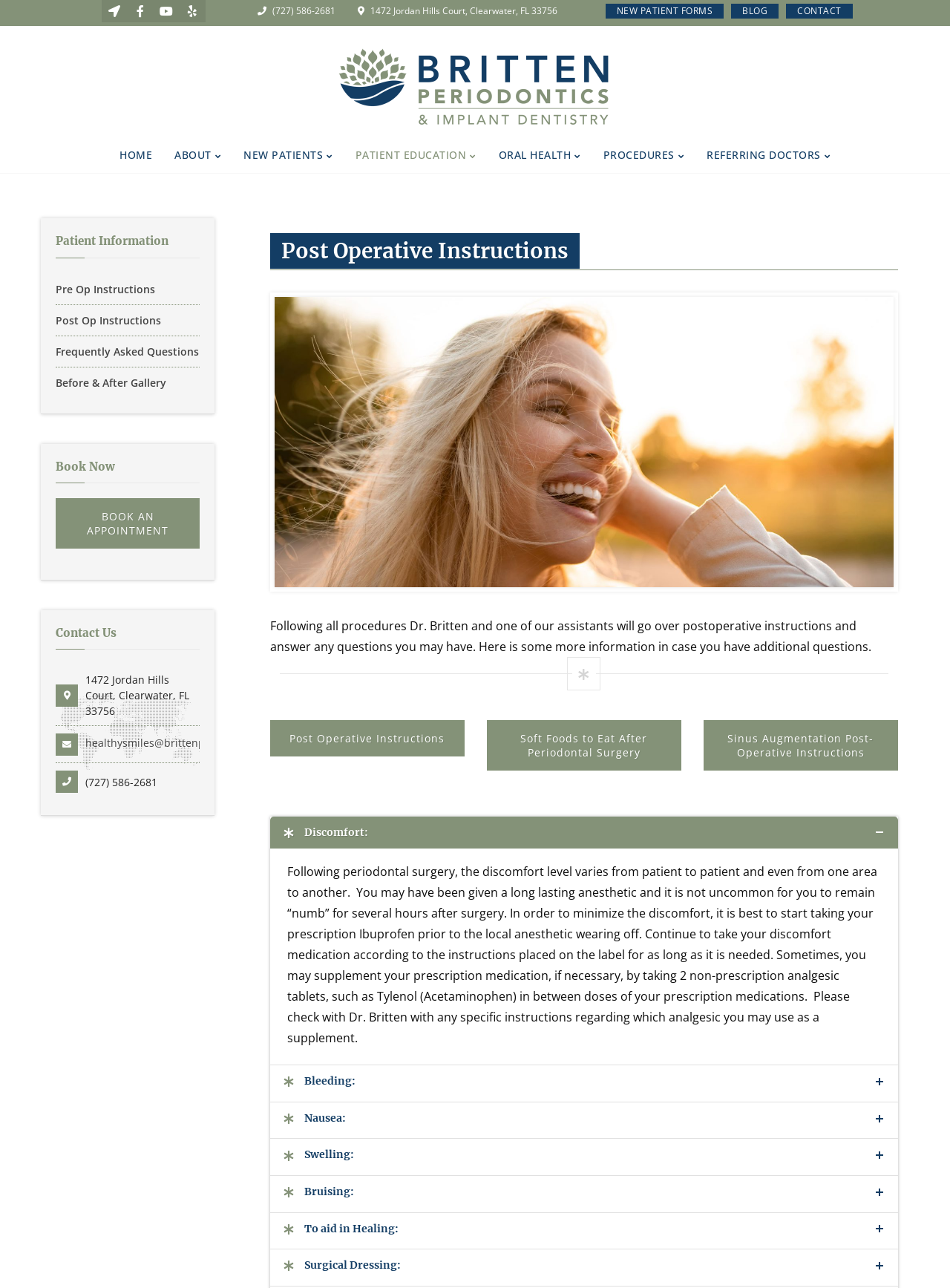Please respond in a single word or phrase: 
What is the phone number of Britten Perio?

(727) 586-2681